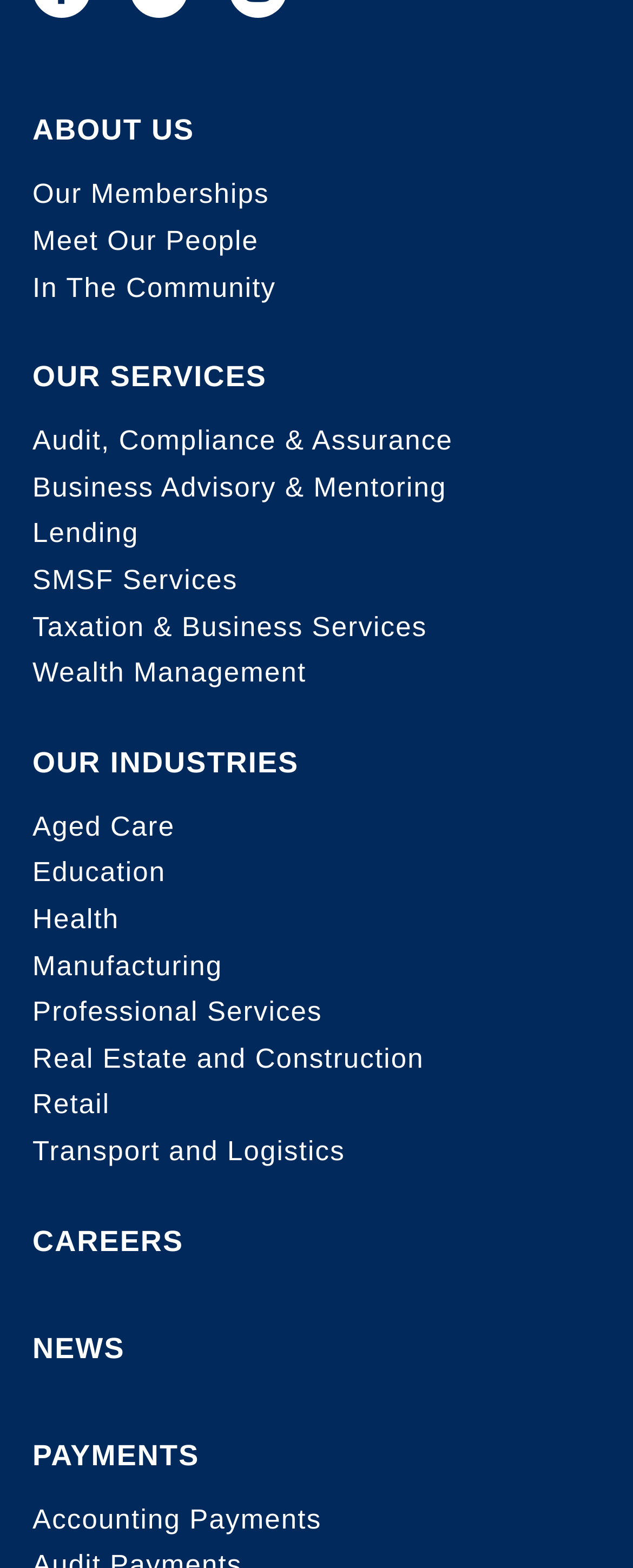Specify the bounding box coordinates of the region I need to click to perform the following instruction: "read news". The coordinates must be four float numbers in the range of 0 to 1, i.e., [left, top, right, bottom].

[0.051, 0.848, 0.91, 0.89]